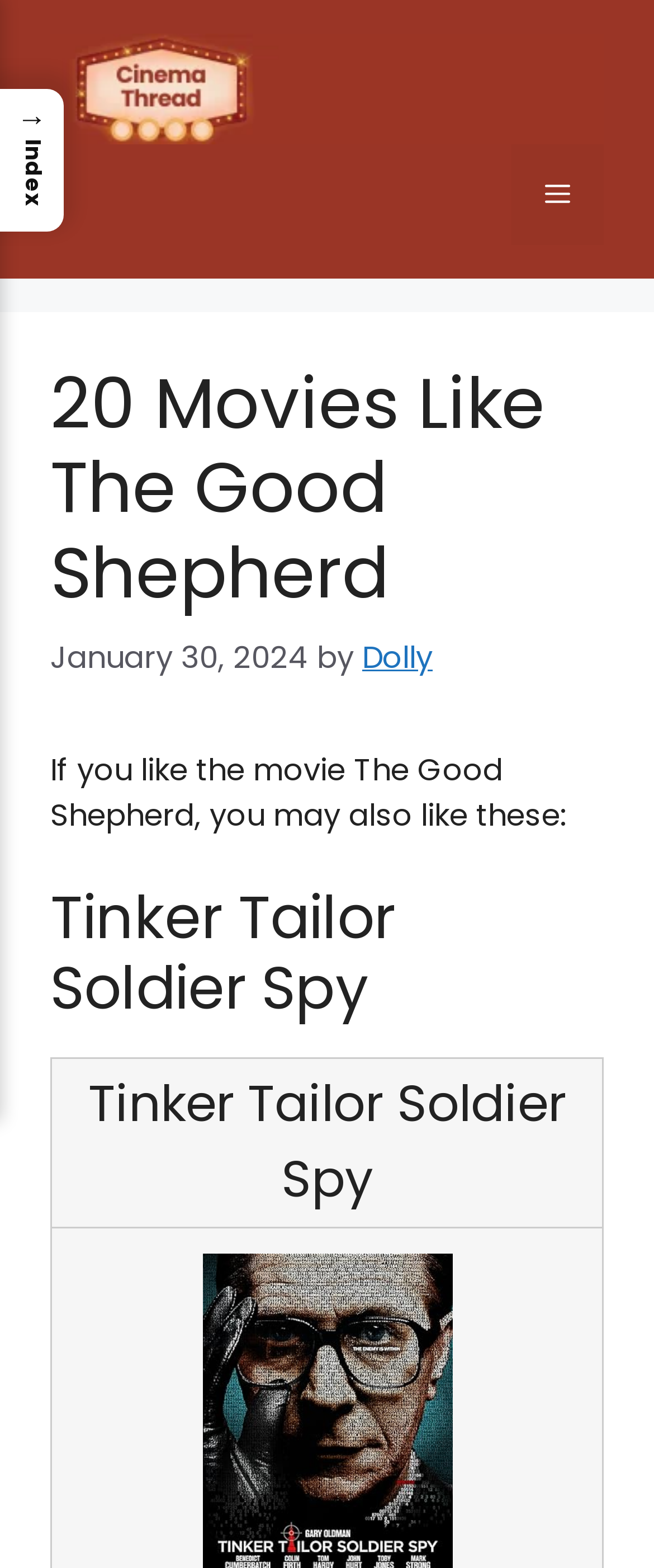Provide a comprehensive description of the webpage.

The webpage is about recommending movies similar to "The Good Shepherd". At the top, there is a banner with the site's logo, "cinemathread.com", which is an image accompanied by a link to the website's homepage. To the right of the logo, there is a navigation menu toggle button labeled "Menu".

Below the banner, there is a header section that contains the main content. The header has a heading that reads "20 Movies Like The Good Shepherd" and a timestamp indicating the publication date, "January 30, 2024". The author's name, "Dolly", is also mentioned.

The main content starts with a brief introduction, "If you like the movie The Good Shepherd, you may also like these:", followed by a list of recommended movies. The first movie in the list is "Tinker Tailor Soldier Spy", which is highlighted as a heading. There is another instance of the same movie title further down the page, possibly indicating a separate section or review.

At the very top left of the page, there is a link to the website's index page, labeled "→ Index".